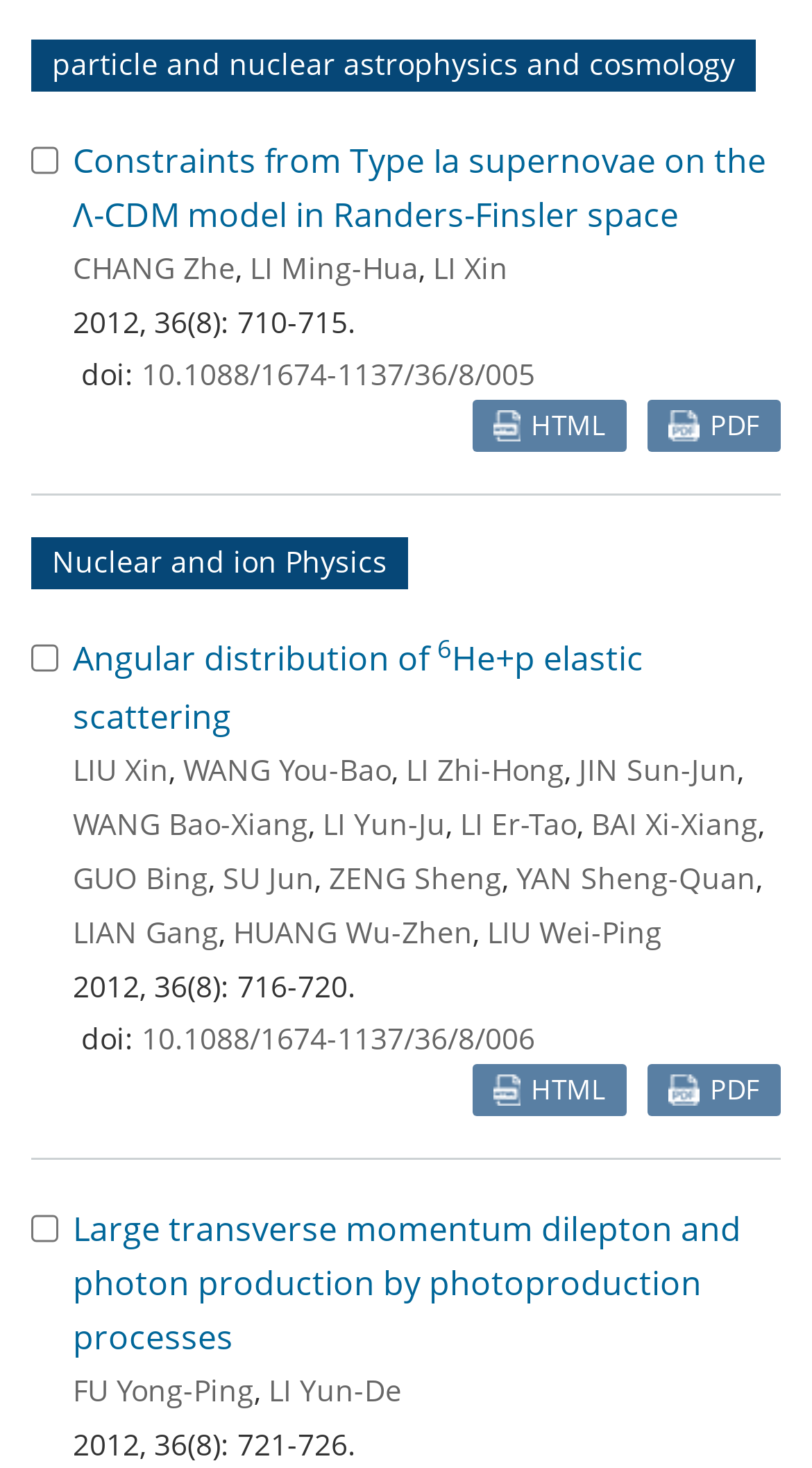Please identify the bounding box coordinates of the clickable element to fulfill the following instruction: "Read article about Constraints from Type Ia supernovae on the Λ-CDM model in Randers-Finsler space". The coordinates should be four float numbers between 0 and 1, i.e., [left, top, right, bottom].

[0.09, 0.094, 0.944, 0.162]